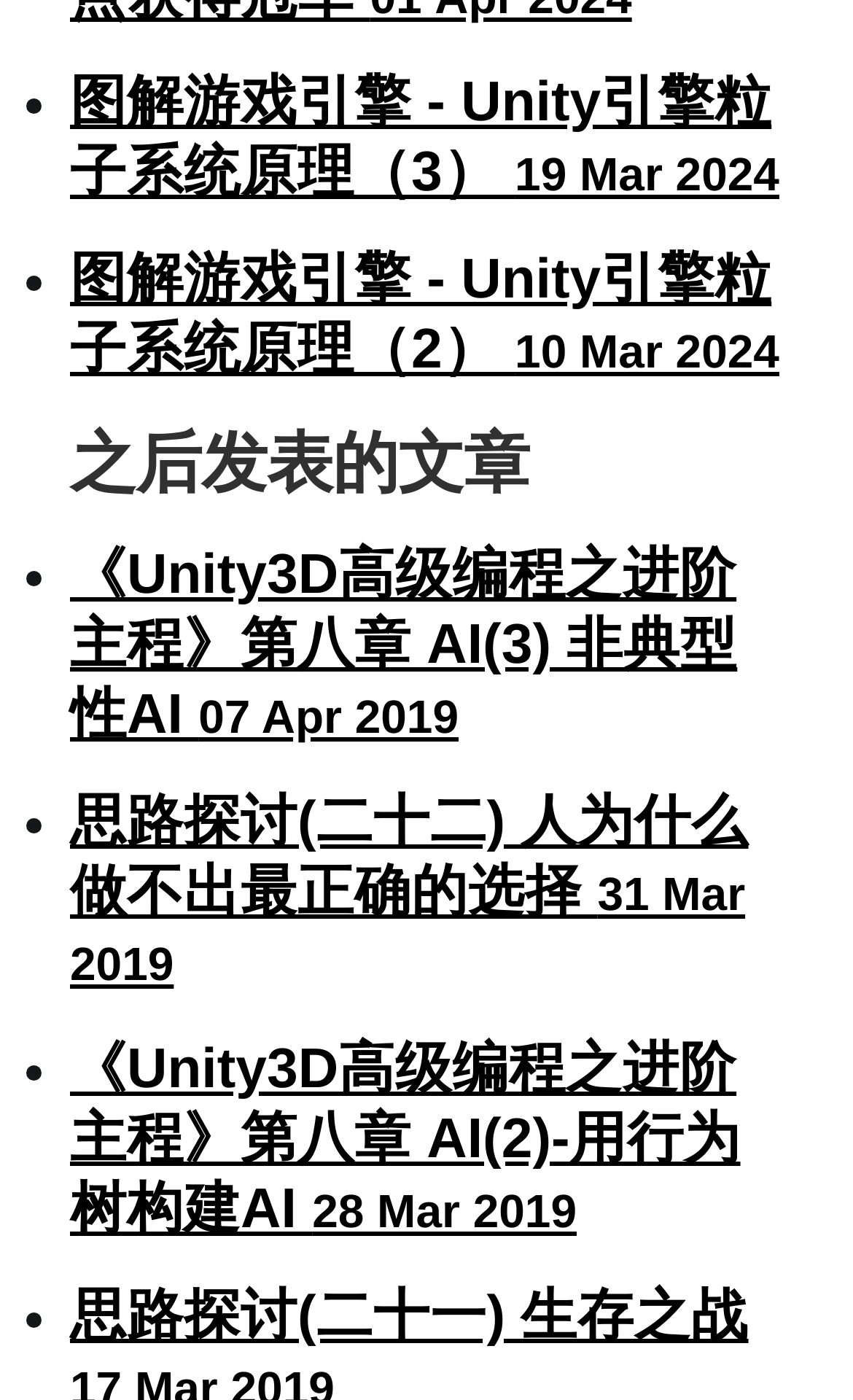Bounding box coordinates are specified in the format (top-left x, top-left y, bottom-right x, bottom-right y). All values are floating point numbers bounded between 0 and 1. Please provide the bounding box coordinate of the region this sentence describes: 《Unity3D高级编程之进阶主程》第八章 AI(2)-用行为树构建AI 28 Mar 2019

[0.082, 0.742, 0.868, 0.886]